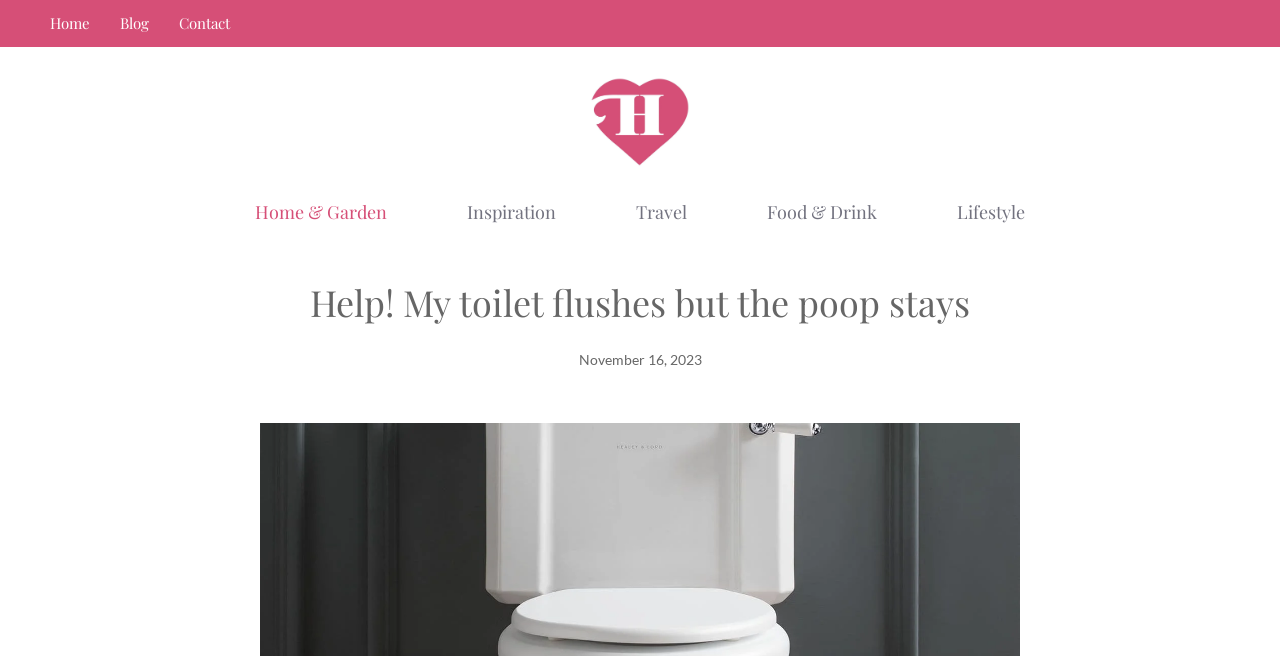How many main categories are in the navigation menu?
Please give a detailed answer to the question using the information shown in the image.

I counted the number of links in the navigation menu, which are 'Home & Garden', 'Inspiration', 'Travel', 'Food & Drink', and 'Lifestyle', to find the total number of main categories.